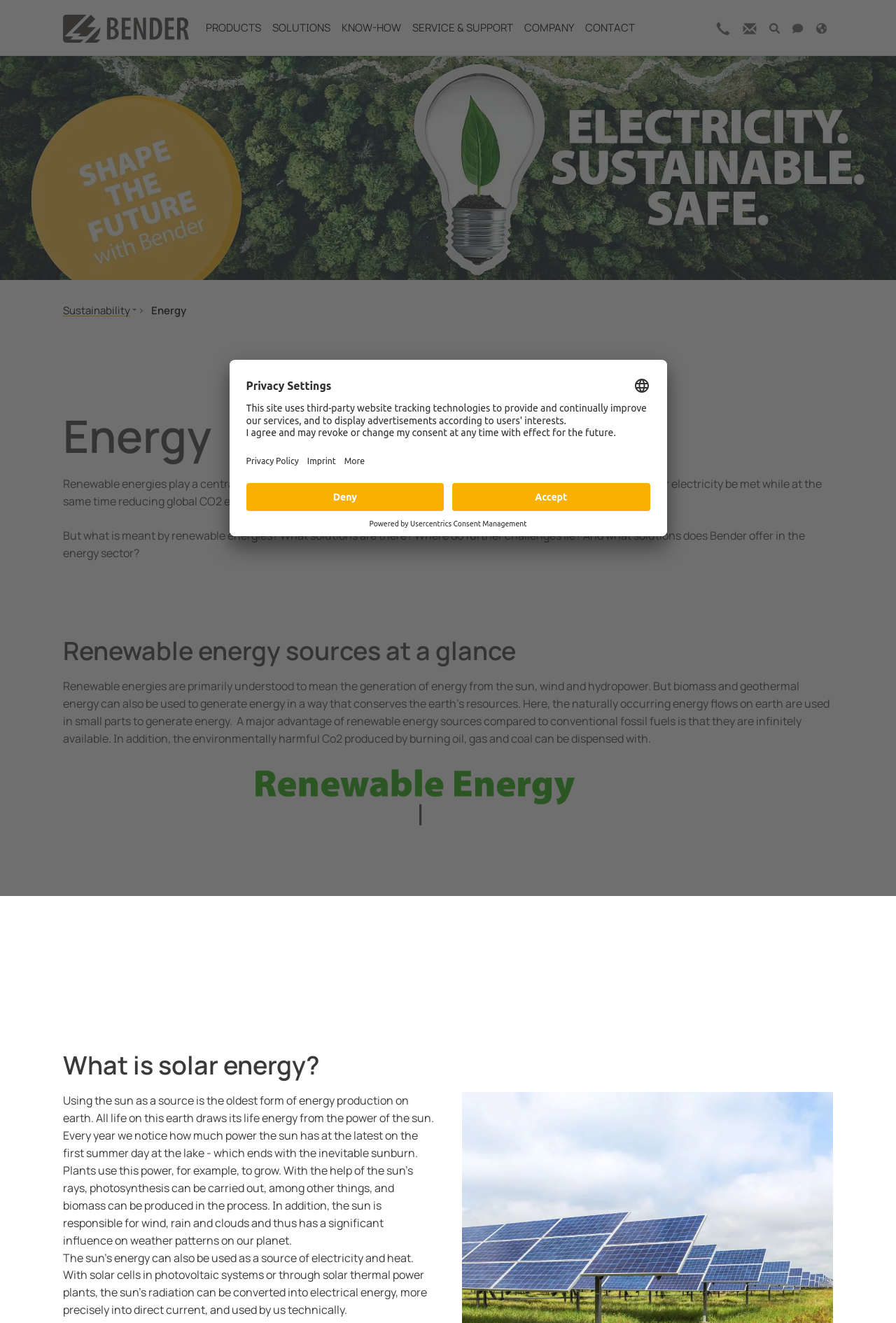Locate the bounding box coordinates of the clickable region to complete the following instruction: "Click the 'Hydrogen' link."

[0.064, 0.244, 0.135, 0.26]